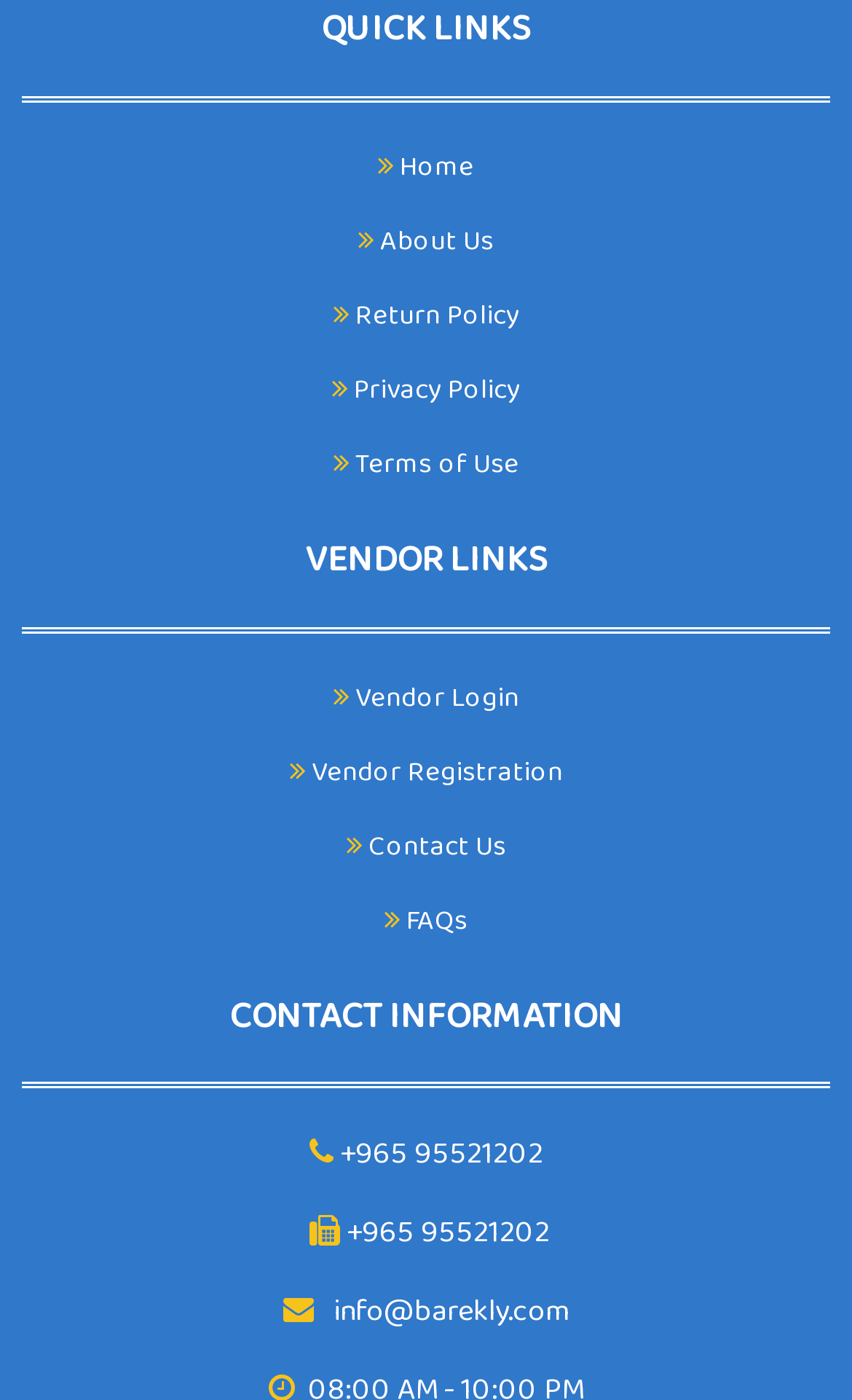How many headings are on the webpage?
Look at the image and respond with a one-word or short-phrase answer.

3